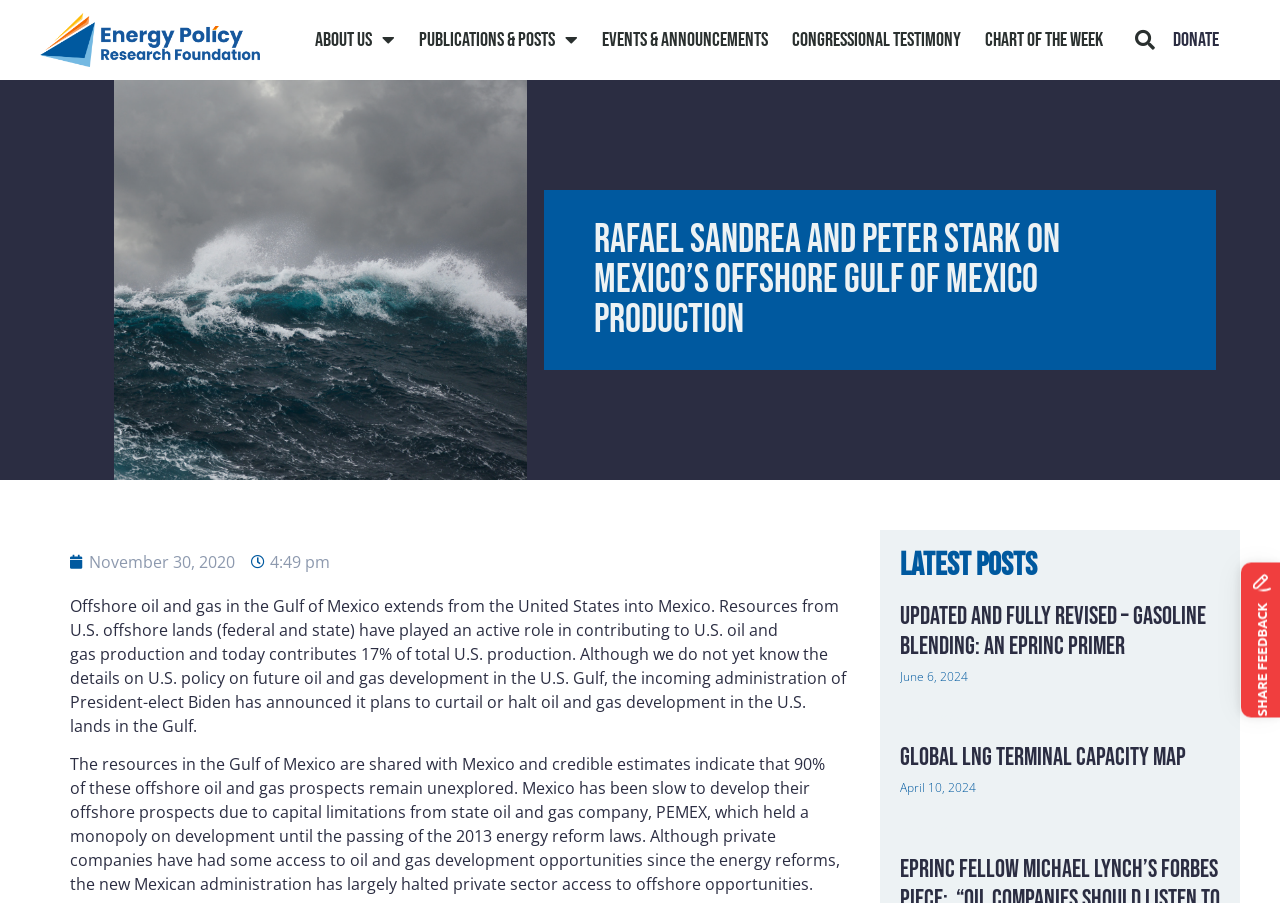Respond to the following question with a brief word or phrase:
What is the date of the article 'Updated and Fully Revised – Gasoline Blending: An EPRINC Primer'?

June 6, 2024